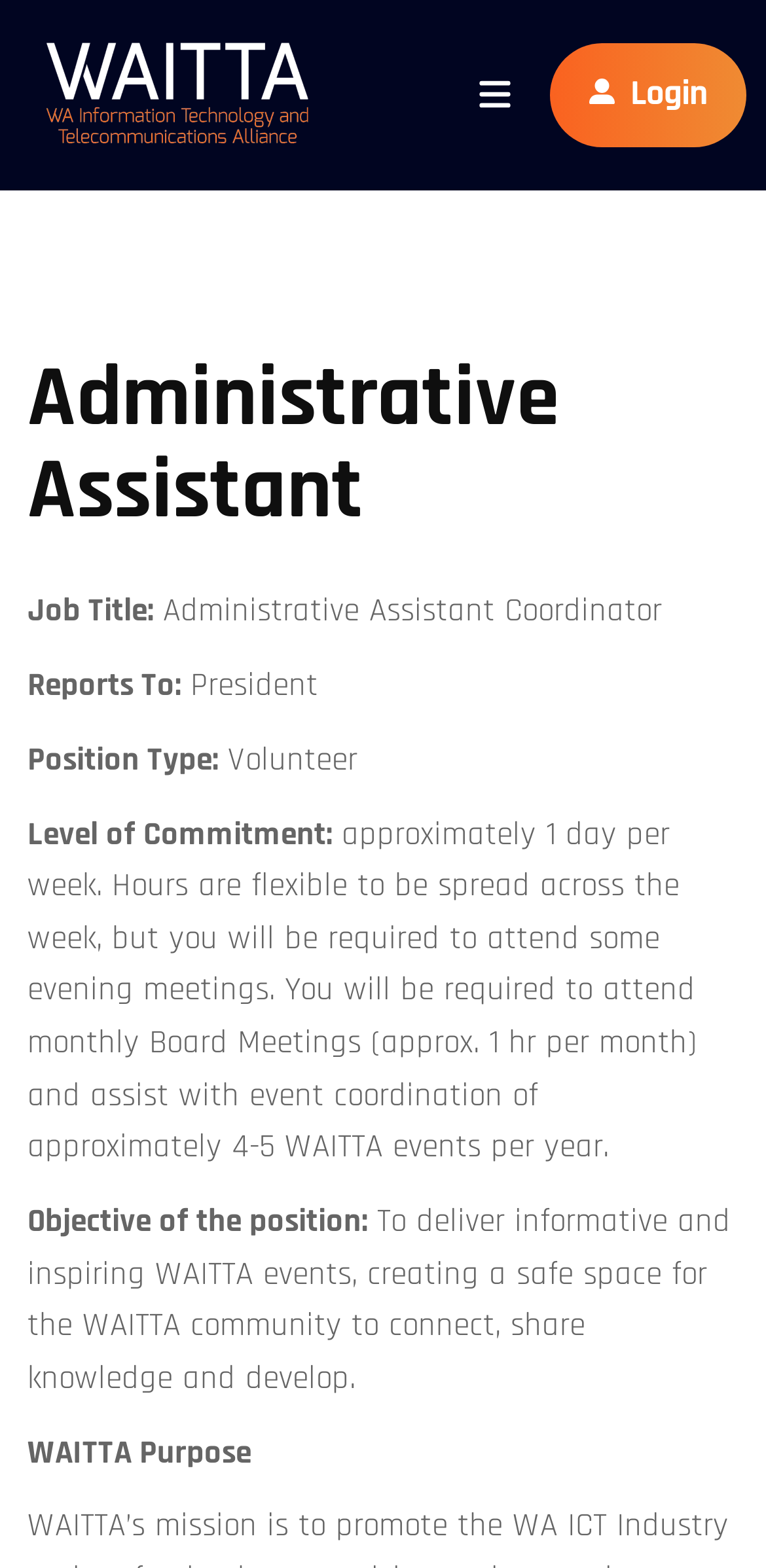Answer the question using only a single word or phrase: 
Who does the administrative assistant report to?

President